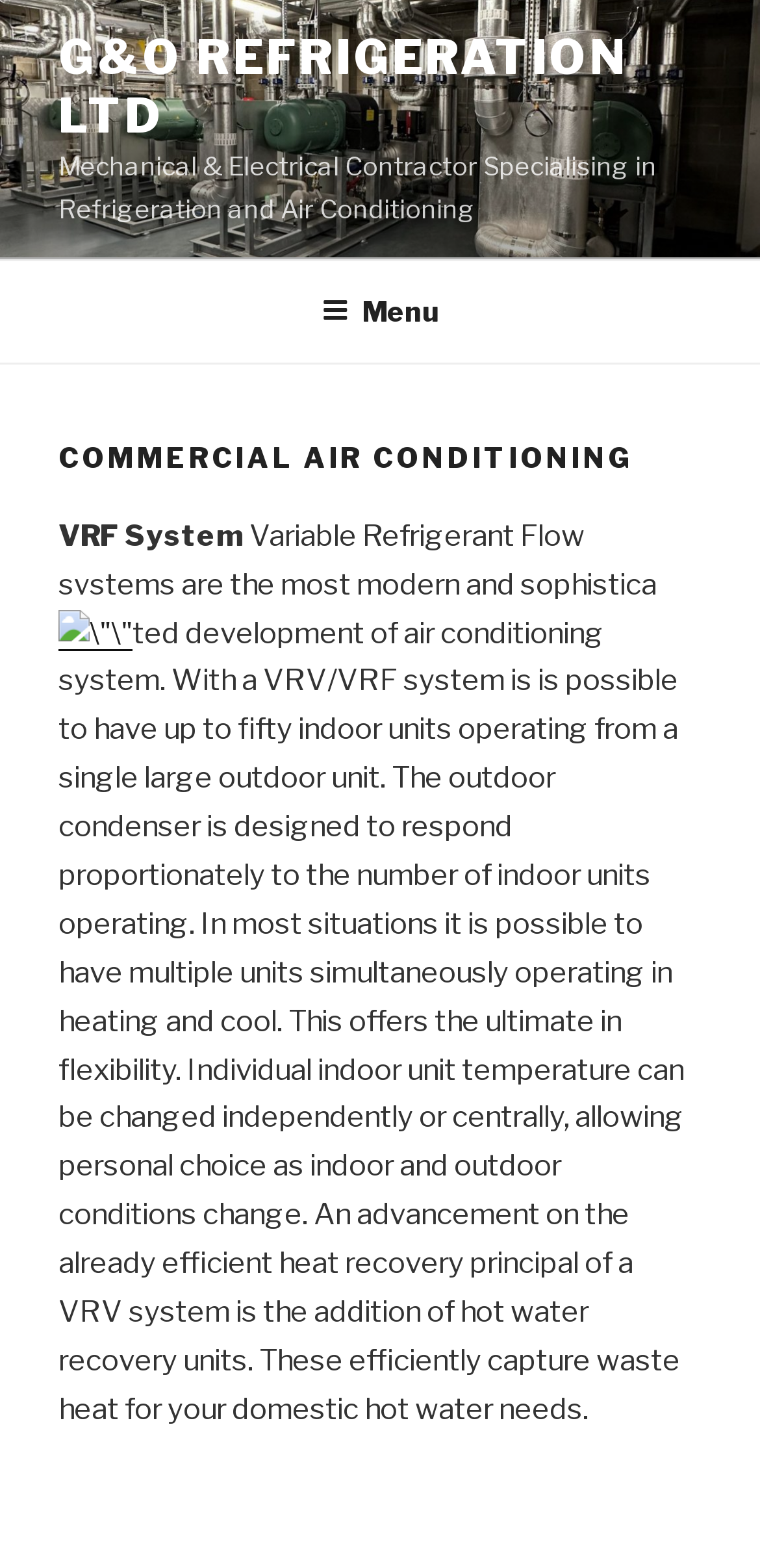Please provide the bounding box coordinates in the format (top-left x, top-left y, bottom-right x, bottom-right y). Remember, all values are floating point numbers between 0 and 1. What is the bounding box coordinate of the region described as: G&O Refrigeration Ltd

[0.077, 0.019, 0.827, 0.092]